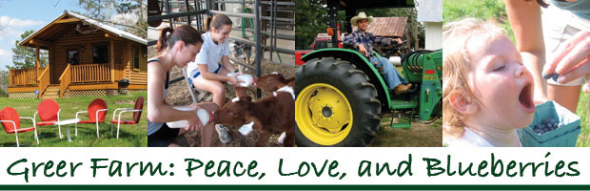Answer the question below with a single word or a brief phrase: 
What is the child being fed in the final image?

Blueberries